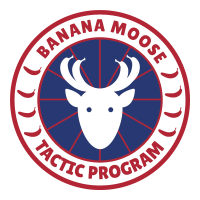Offer a detailed narrative of the image's content.

The image features the logo of the "Banana Moose Tactic Program," which prominently showcases a stylized moose head at its center. The moose is depicted in white against a dark blue background, accentuated by a circular design. Surrounding the moose are red outlines with playful banana shapes that enhance the logo's whimsical character. The words "BANANA MOOSE" arc above the moose, while "TACTIC PROGRAM" curves beneath, both rendered in bold, red font. This logo embodies a fun and unique combination of themes, suggesting a lighthearted approach to the program's objectives.